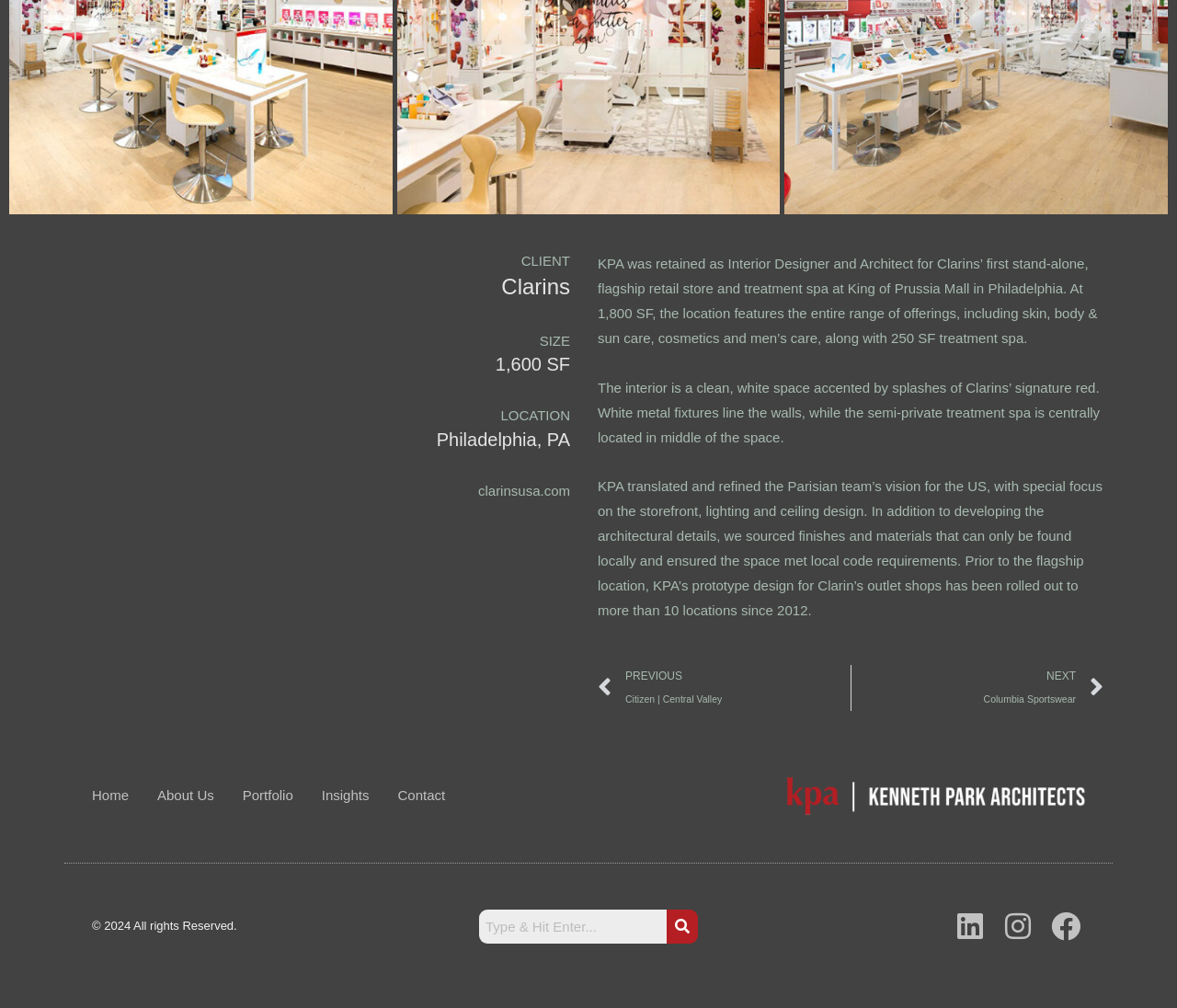Determine the bounding box coordinates of the region I should click to achieve the following instruction: "Search for something". Ensure the bounding box coordinates are four float numbers between 0 and 1, i.e., [left, top, right, bottom].

[0.407, 0.902, 0.566, 0.936]